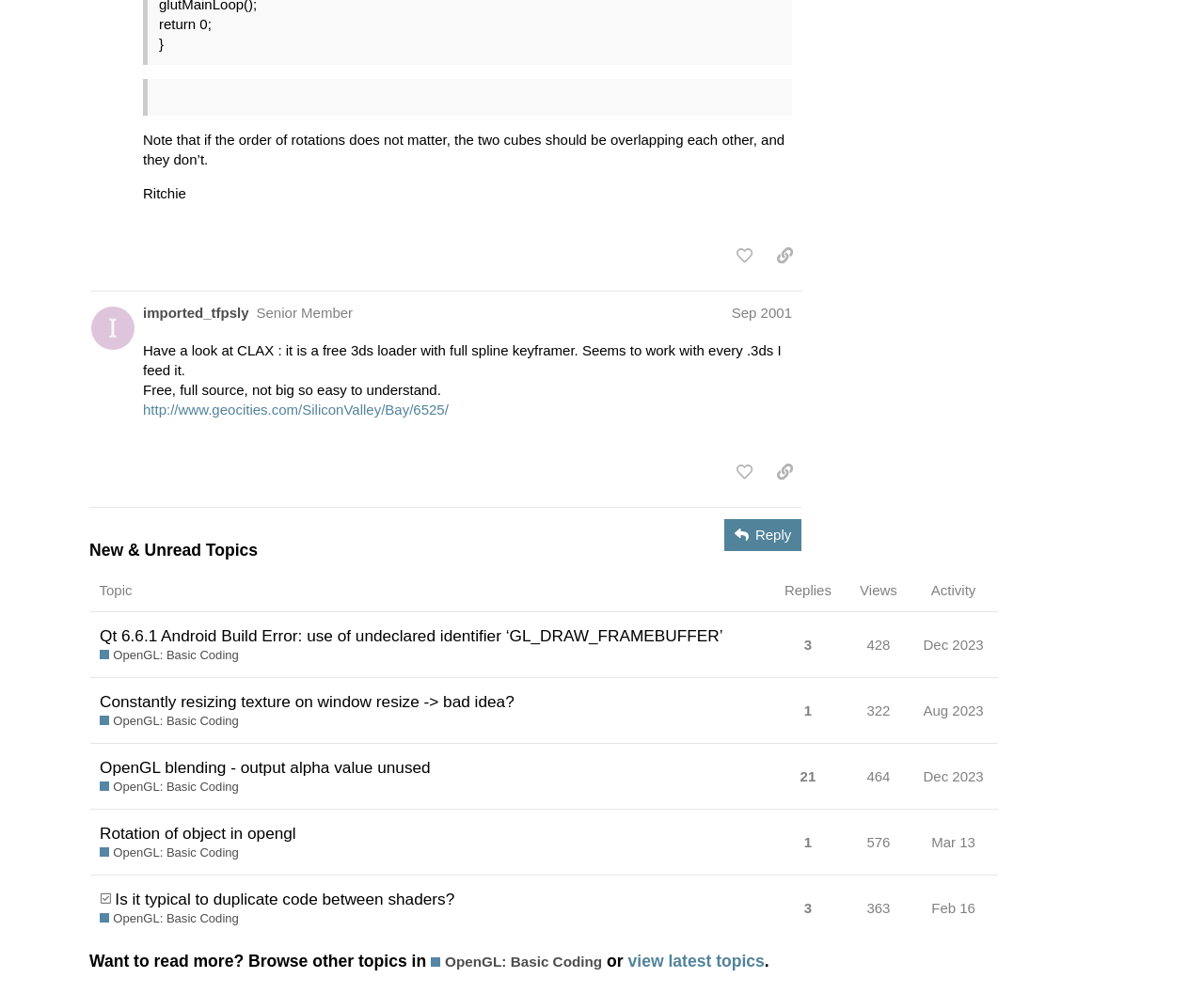Find and indicate the bounding box coordinates of the region you should select to follow the given instruction: "copy a link to this post to clipboard".

[0.637, 0.241, 0.666, 0.274]